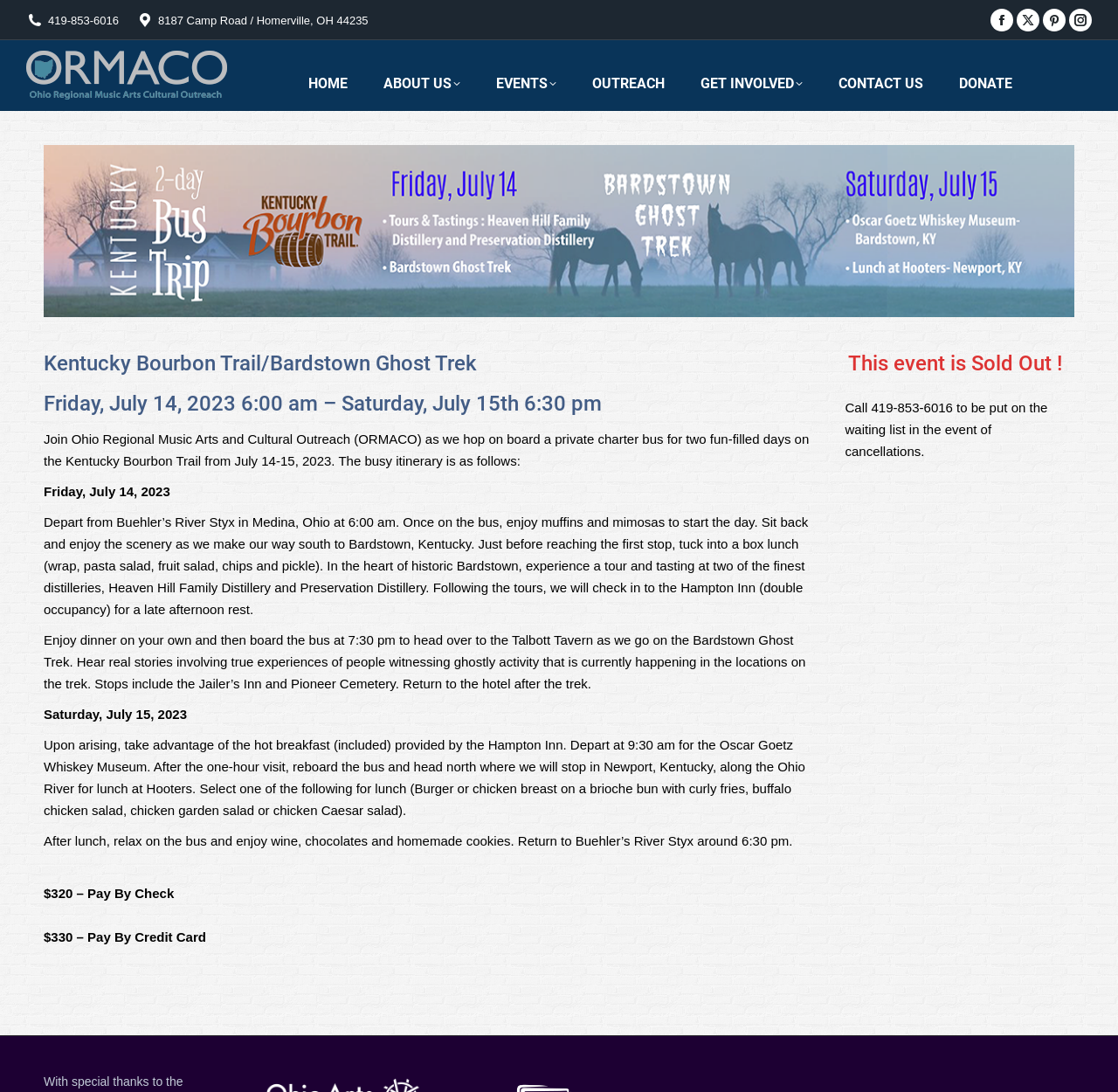Please indicate the bounding box coordinates for the clickable area to complete the following task: "Leave a comment on the Elon Musk's net worth article". The coordinates should be specified as four float numbers between 0 and 1, i.e., [left, top, right, bottom].

None